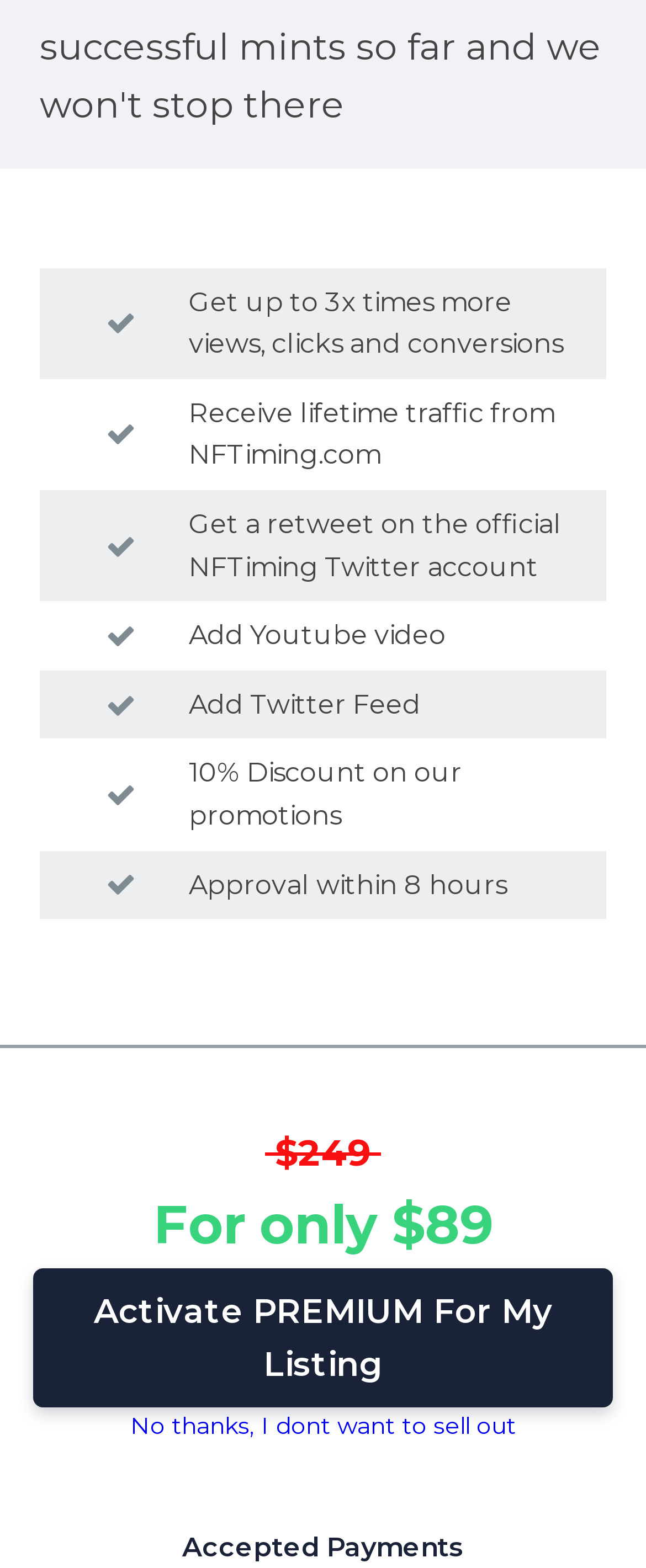How many checks are present on the webpage?
Provide a one-word or short-phrase answer based on the image.

7